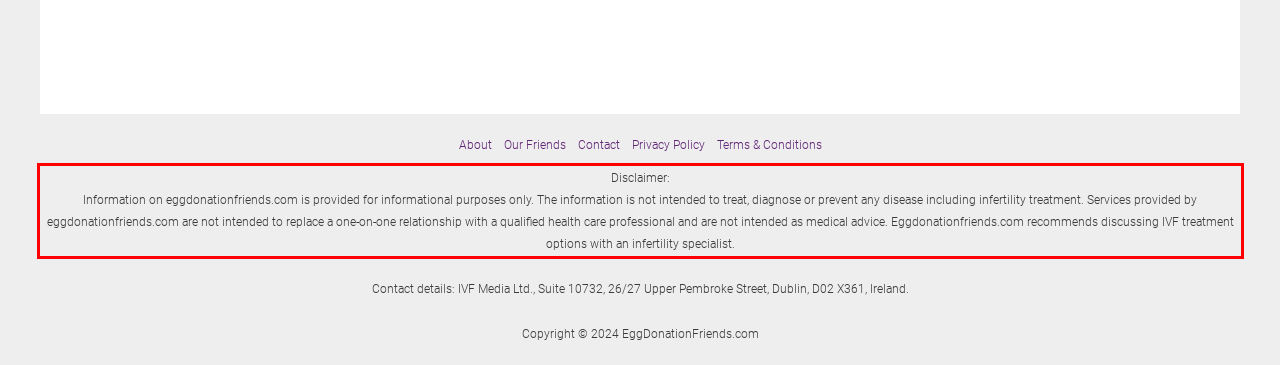In the screenshot of the webpage, find the red bounding box and perform OCR to obtain the text content restricted within this red bounding box.

Disclaimer: Information on eggdonationfriends.com is provided for informational purposes only. The information is not intended to treat, diagnose or prevent any disease including infertility treatment. Services provided by eggdonationfriends.com are not intended to replace a one-on-one relationship with a qualified health care professional and are not intended as medical advice. Eggdonationfriends.com recommends discussing IVF treatment options with an infertility specialist.